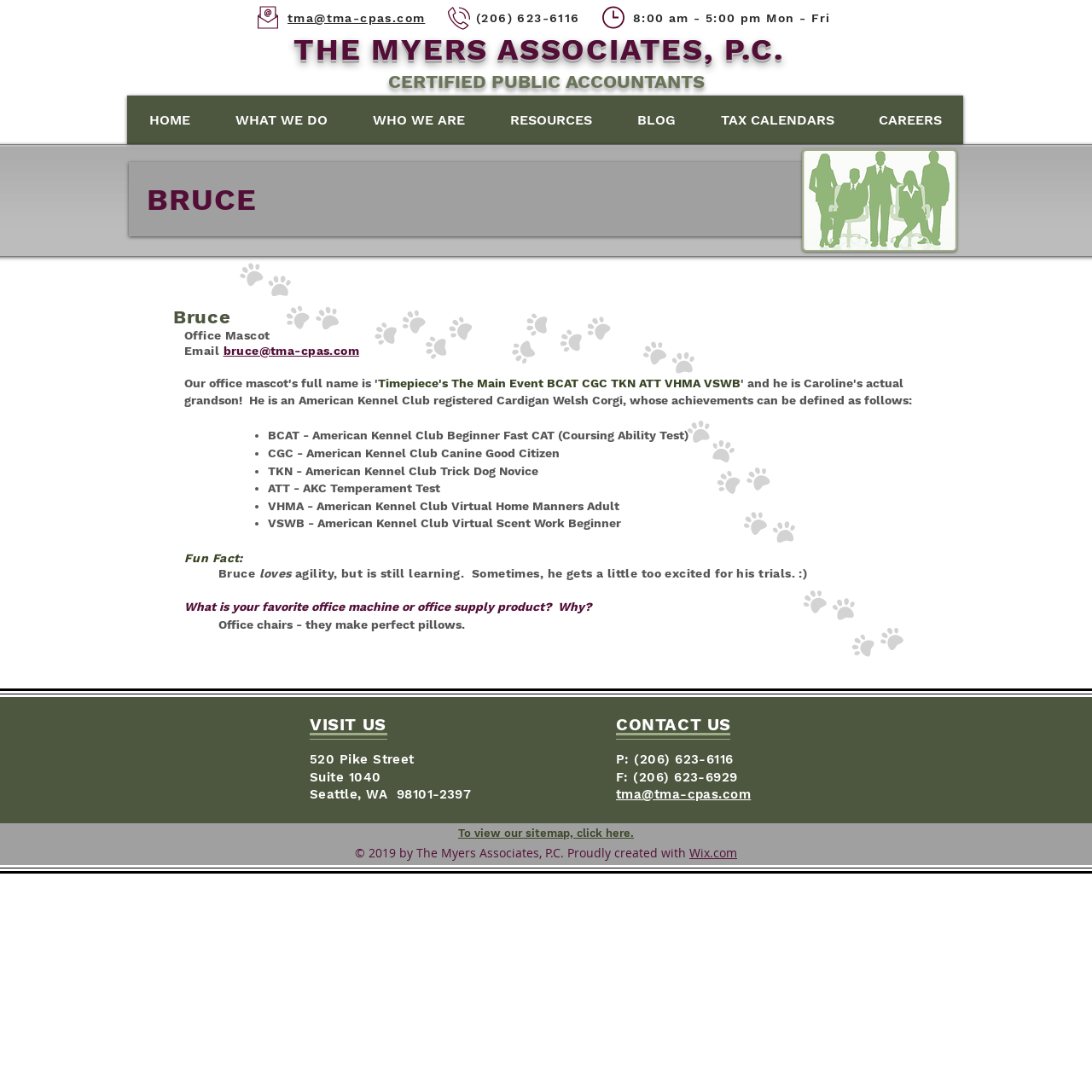Show the bounding box coordinates for the element that needs to be clicked to execute the following instruction: "View Bruce's email". Provide the coordinates in the form of four float numbers between 0 and 1, i.e., [left, top, right, bottom].

[0.204, 0.315, 0.329, 0.327]